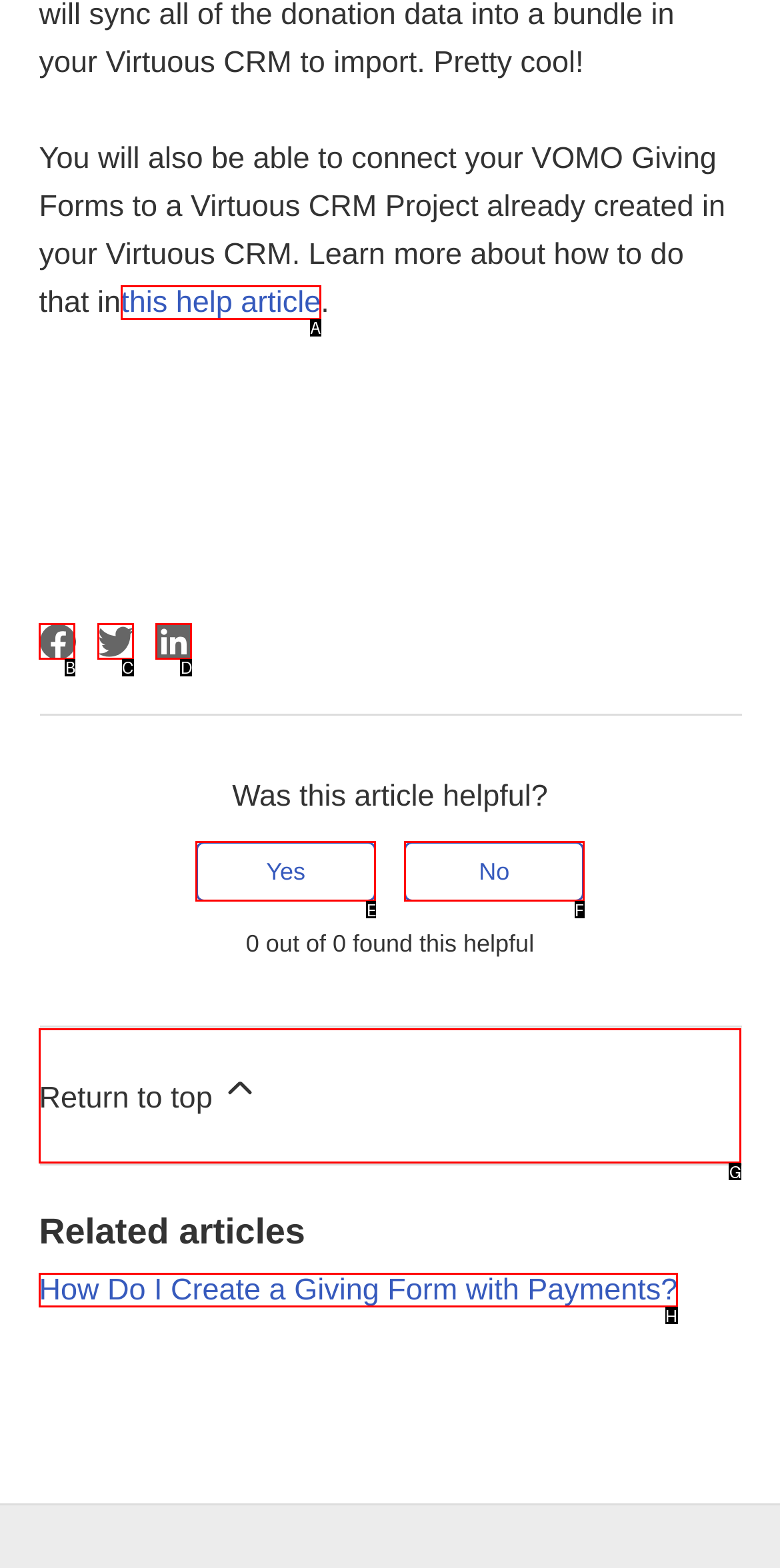With the provided description: Yes, select the most suitable HTML element. Respond with the letter of the selected option.

E